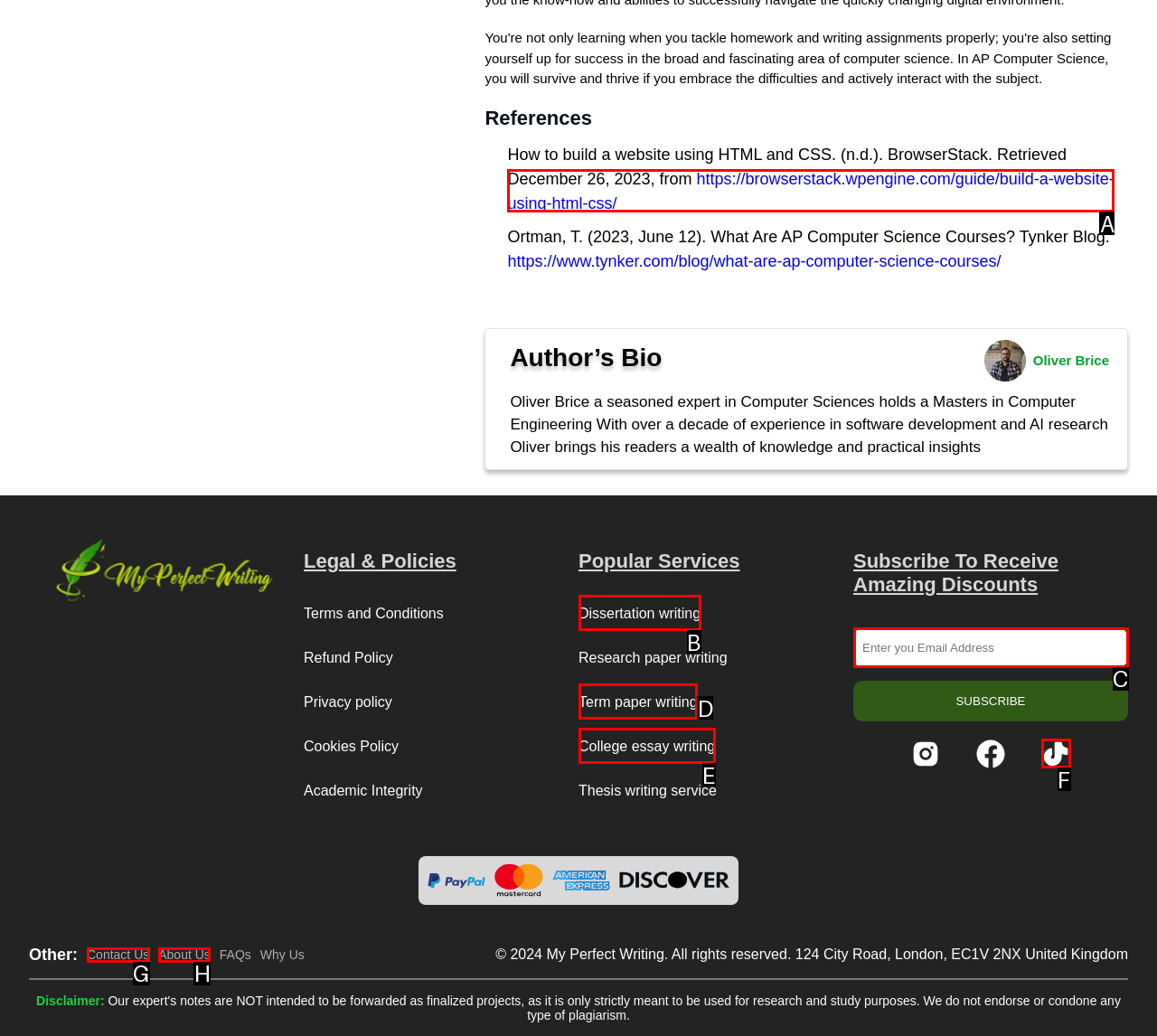Which lettered option should I select to achieve the task: Subscribe to receive amazing discounts according to the highlighted elements in the screenshot?

C